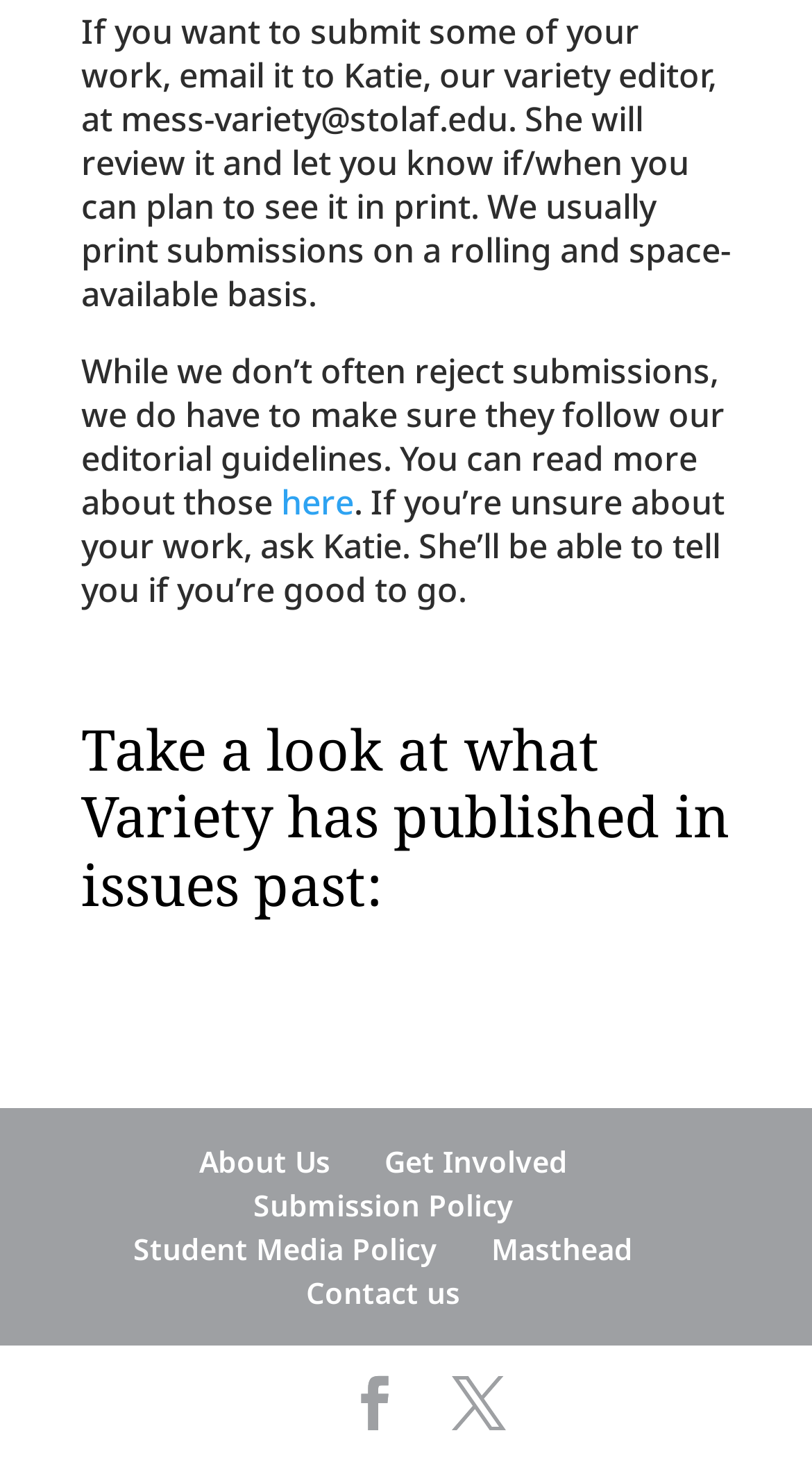Identify the bounding box for the UI element specified in this description: "About Us". The coordinates must be four float numbers between 0 and 1, formatted as [left, top, right, bottom].

[0.245, 0.783, 0.406, 0.81]